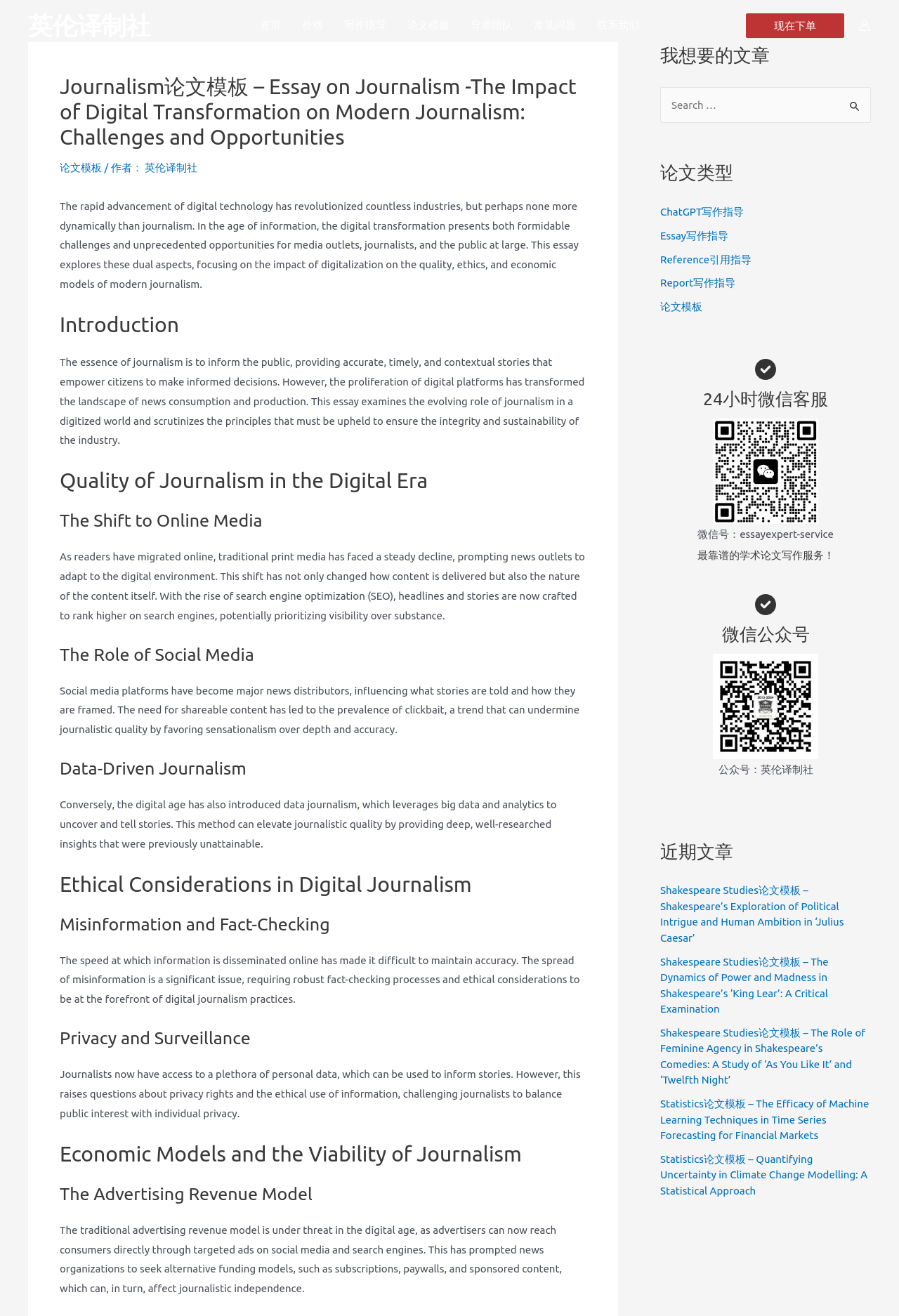What is the topic of the essay on this webpage?
Based on the visual, give a brief answer using one word or a short phrase.

Journalism